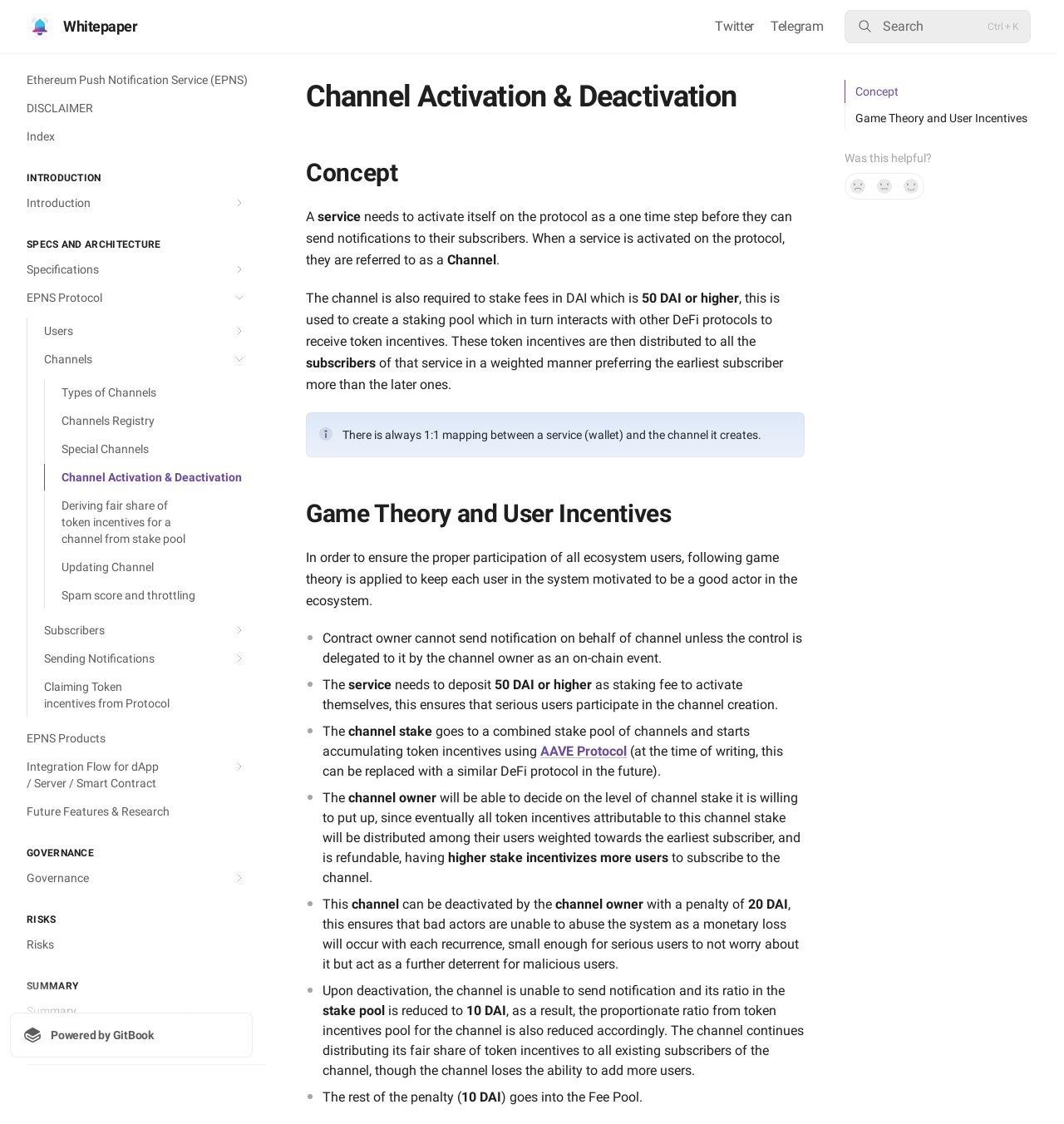What is the relationship between a service and the channel it creates?
Look at the screenshot and respond with a single word or phrase.

1:1 mapping